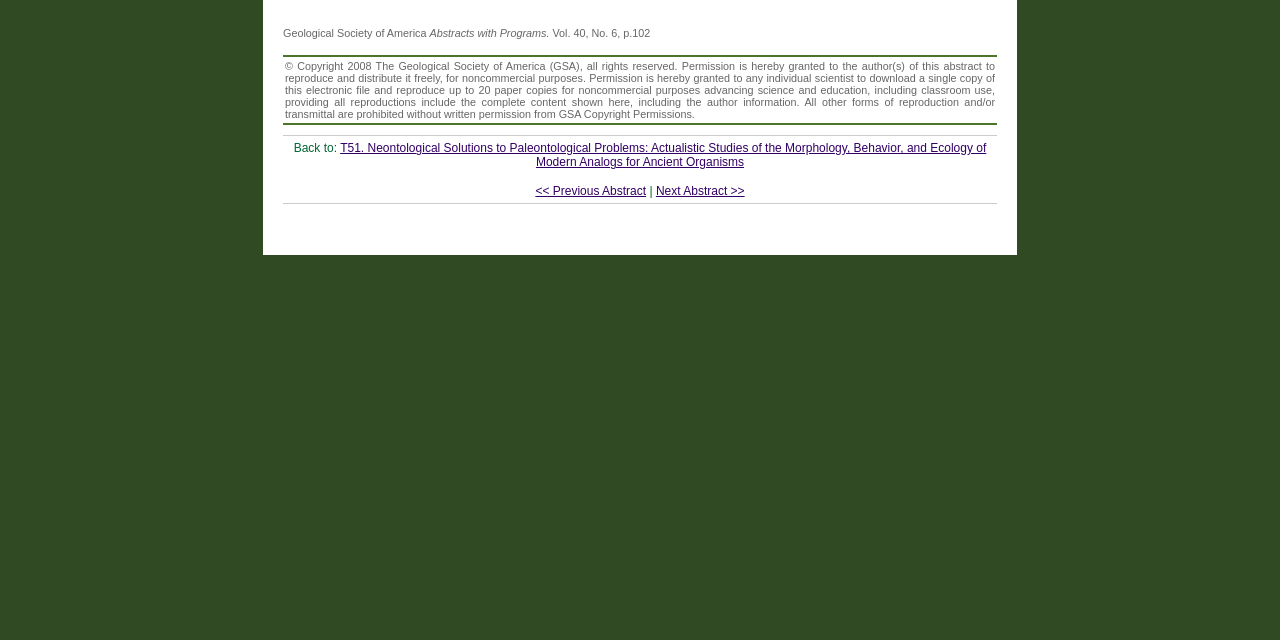Using the provided element description "<< Previous Abstract", determine the bounding box coordinates of the UI element.

[0.418, 0.288, 0.505, 0.31]